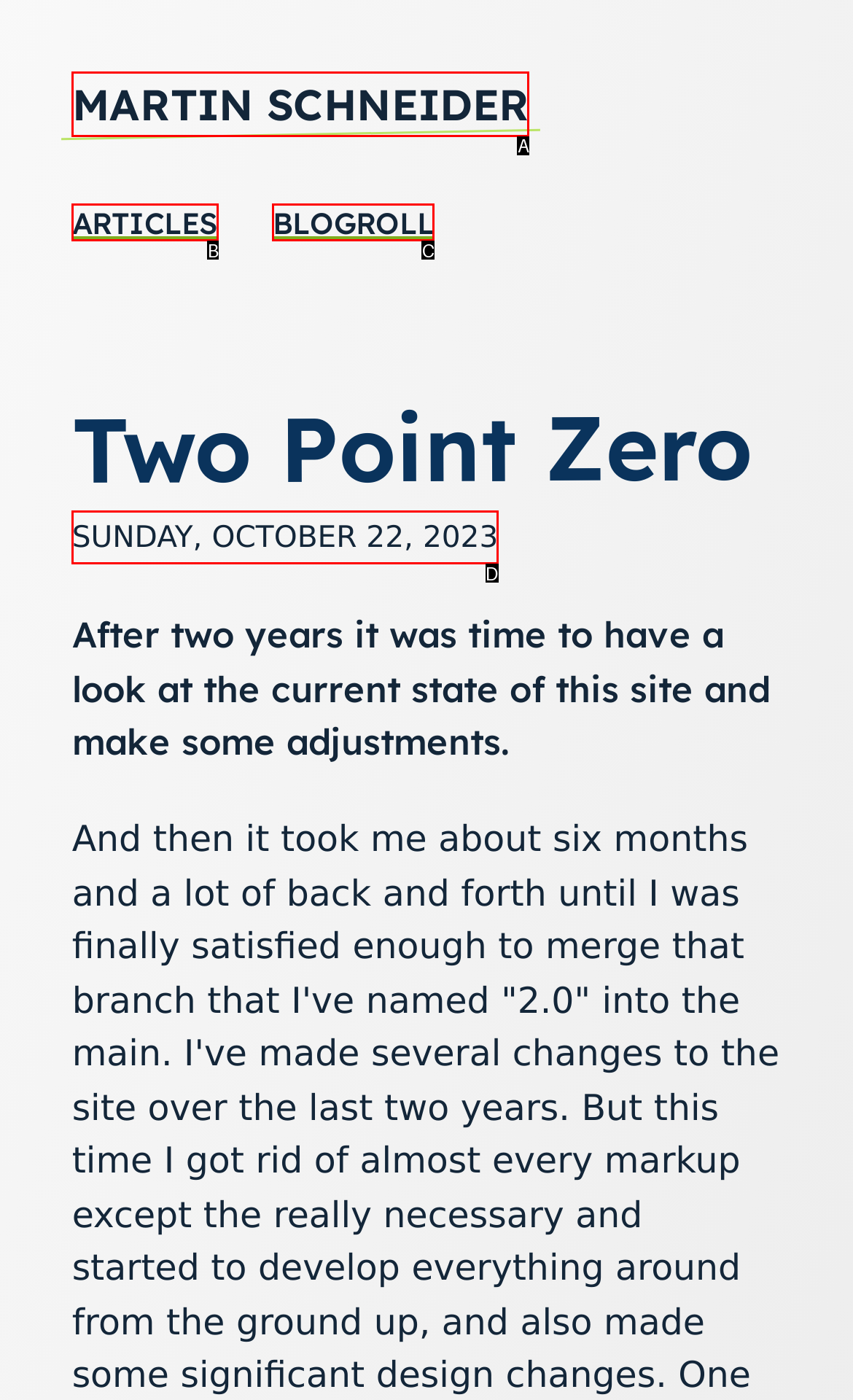Given the description: Sunday, October 22, 2023, choose the HTML element that matches it. Indicate your answer with the letter of the option.

D